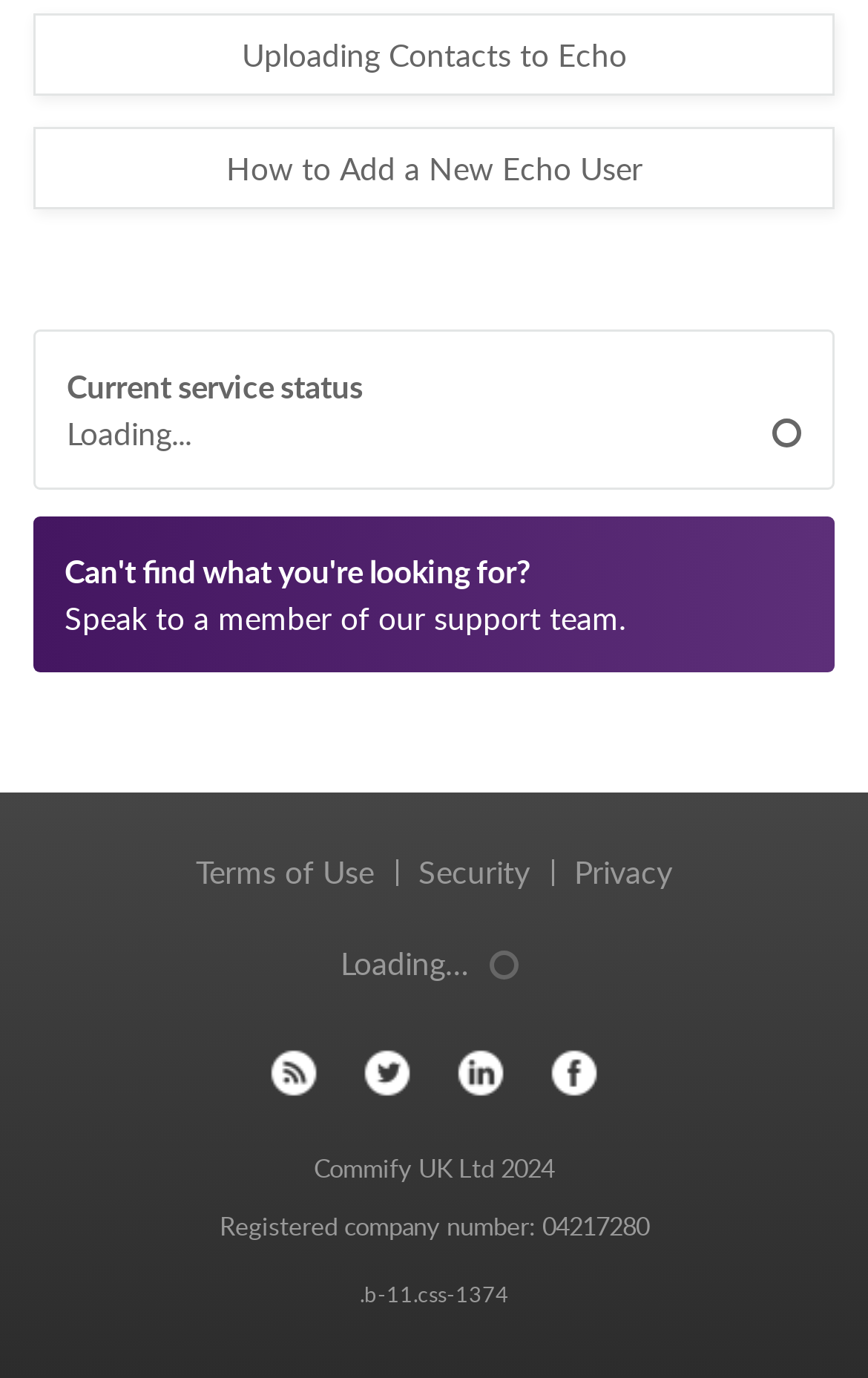Identify the coordinates of the bounding box for the element described below: "Linkedin". Return the coordinates as four float numbers between 0 and 1: [left, top, right, bottom].

[0.526, 0.755, 0.582, 0.797]